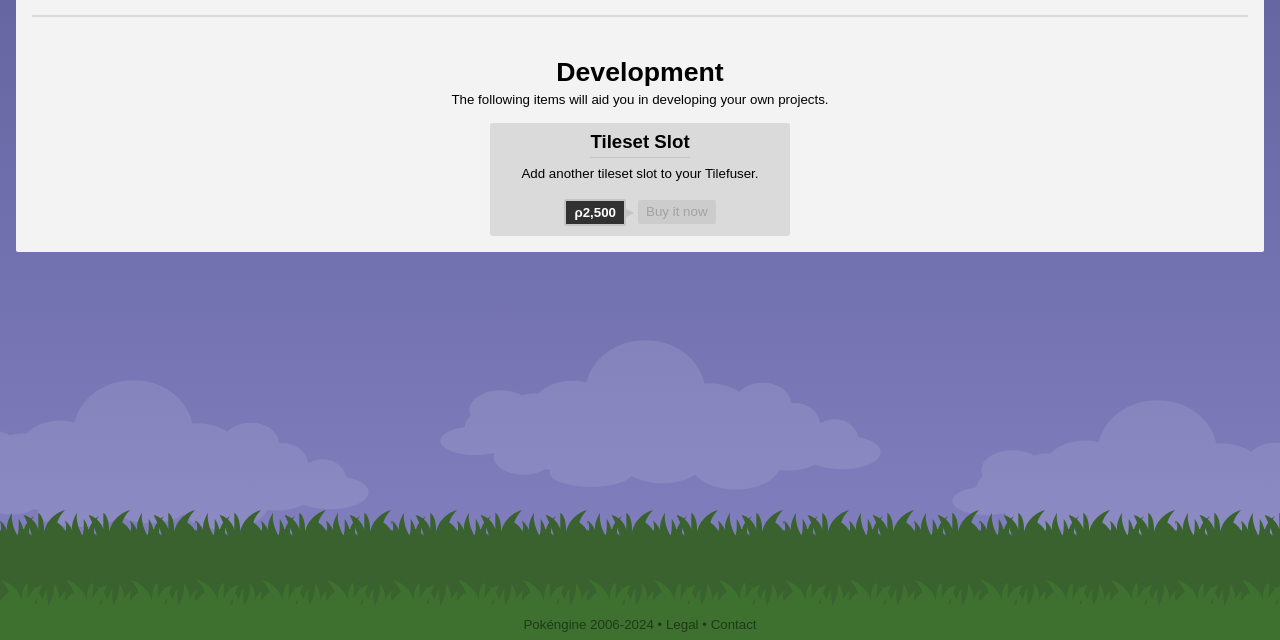Using the format (top-left x, top-left y, bottom-right x, bottom-right y), provide the bounding box coordinates for the described UI element. All values should be floating point numbers between 0 and 1: Buy it now

[0.498, 0.313, 0.559, 0.35]